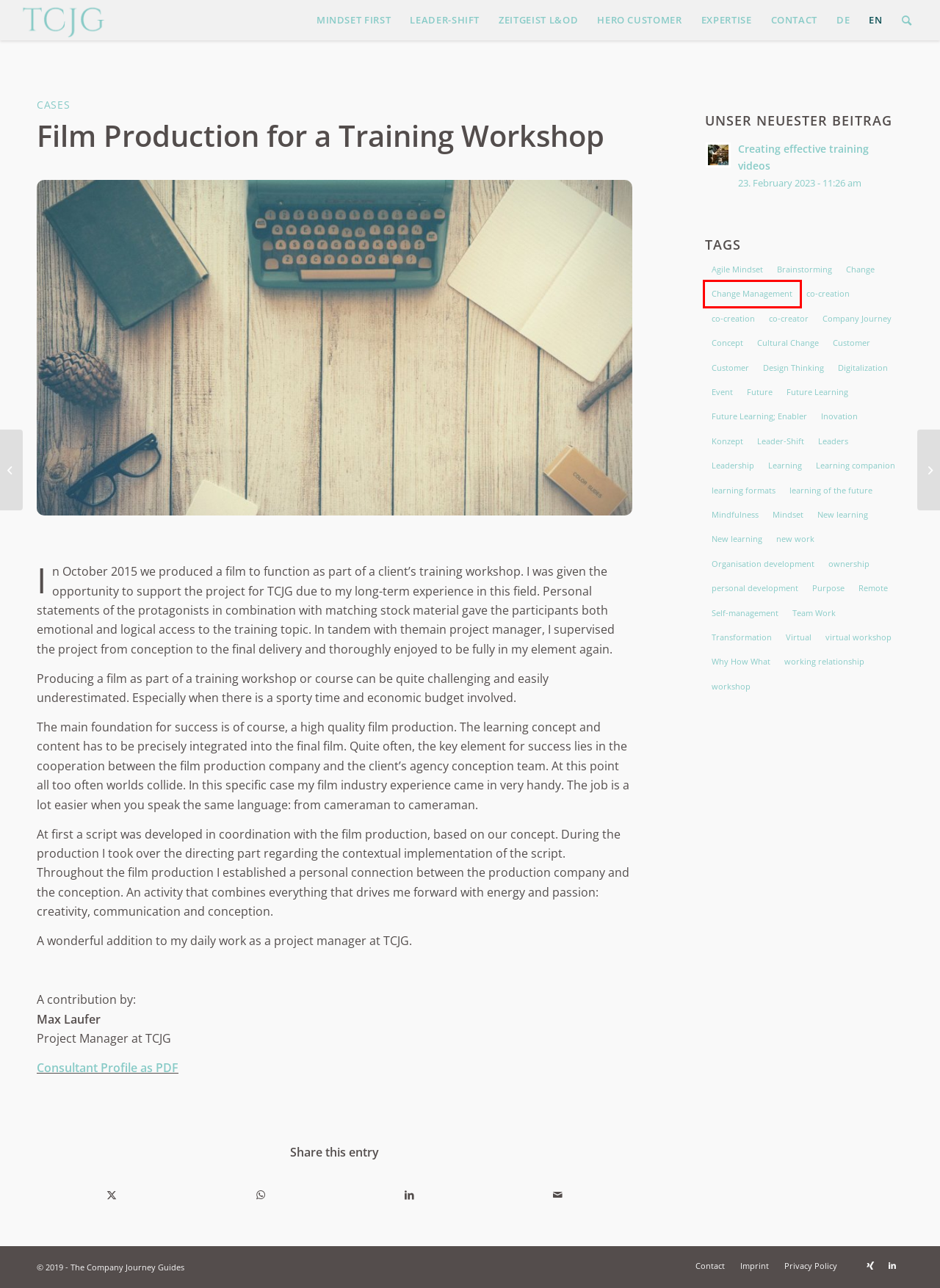Examine the screenshot of the webpage, which includes a red bounding box around an element. Choose the best matching webpage description for the page that will be displayed after clicking the element inside the red bounding box. Here are the candidates:
A. Remote Archive - The Company Journey Guides
B. Organisation development Archive - The Company Journey Guides
C. Purpose Archive - The Company Journey Guides
D. Change Management Archive - The Company Journey Guides
E. Filmproduktion im Rahmen eines Workshops - The Company Journey Guides
F. New learning Archive - The Company Journey Guides
G. Inovation Archive - The Company Journey Guides
H. Cases Archive - The Company Journey Guides

D